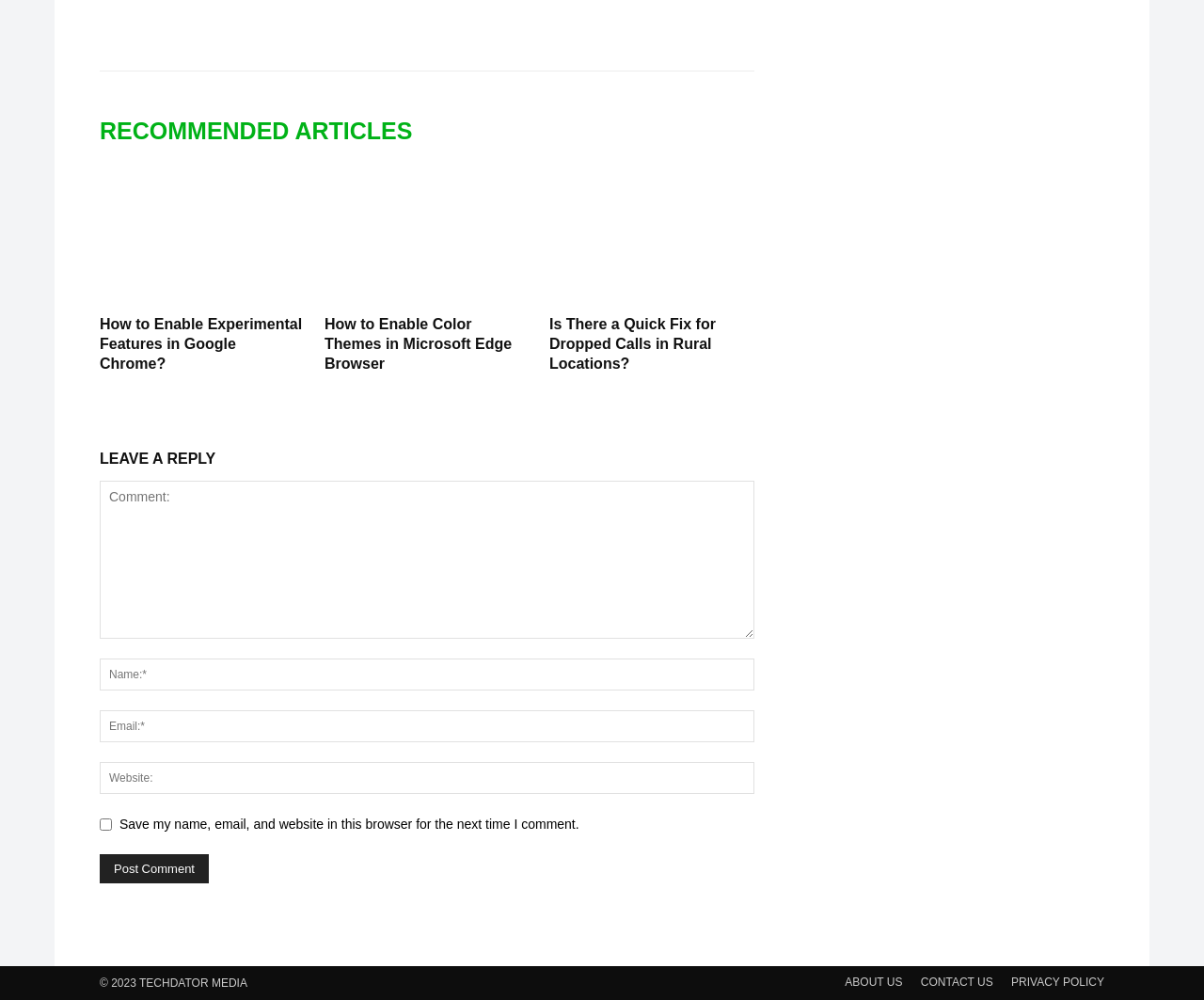Answer the question in a single word or phrase:
What is the copyright year?

2023